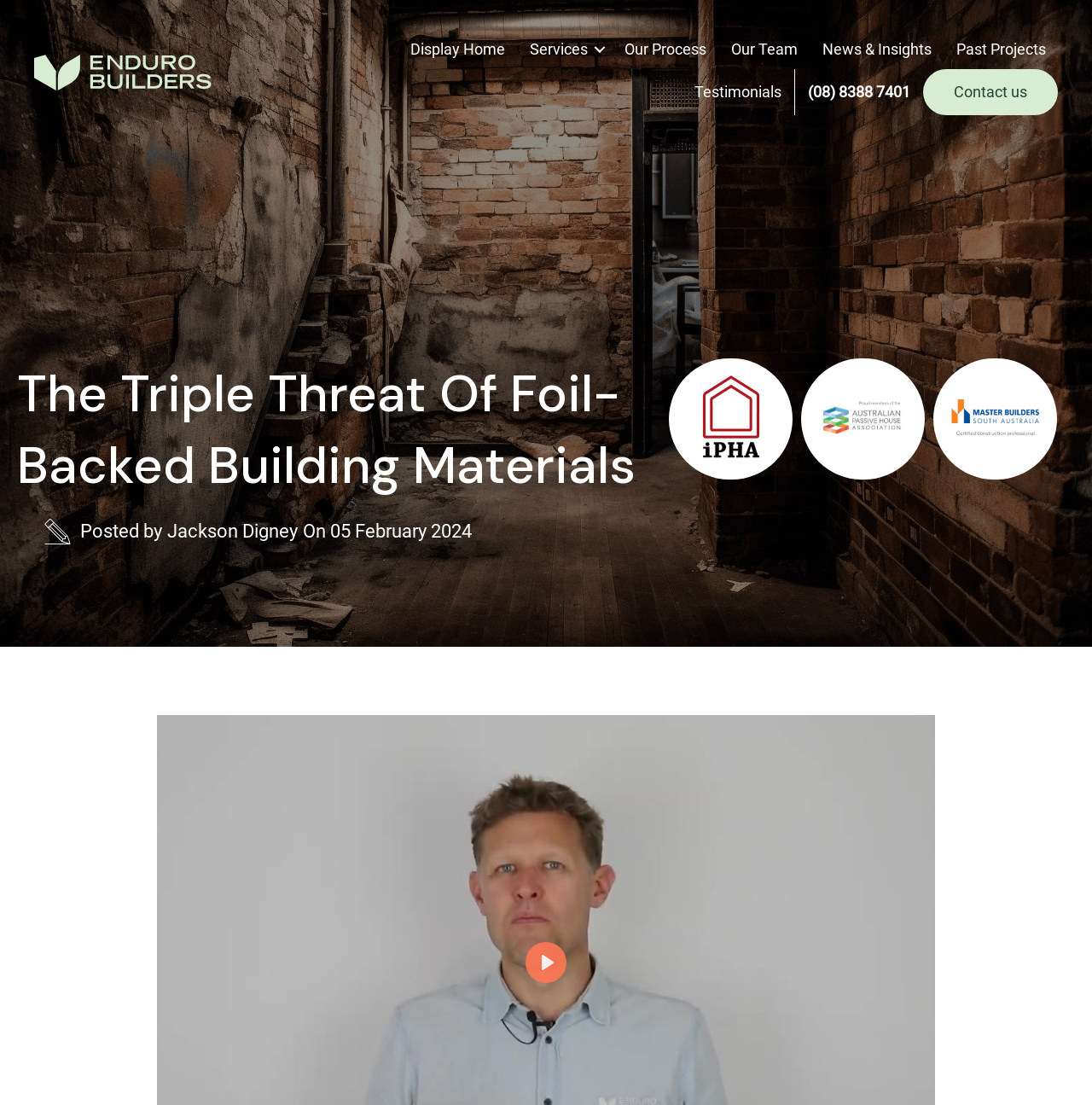Please identify the bounding box coordinates of the element on the webpage that should be clicked to follow this instruction: "Contact us". The bounding box coordinates should be given as four float numbers between 0 and 1, formatted as [left, top, right, bottom].

[0.845, 0.063, 0.969, 0.104]